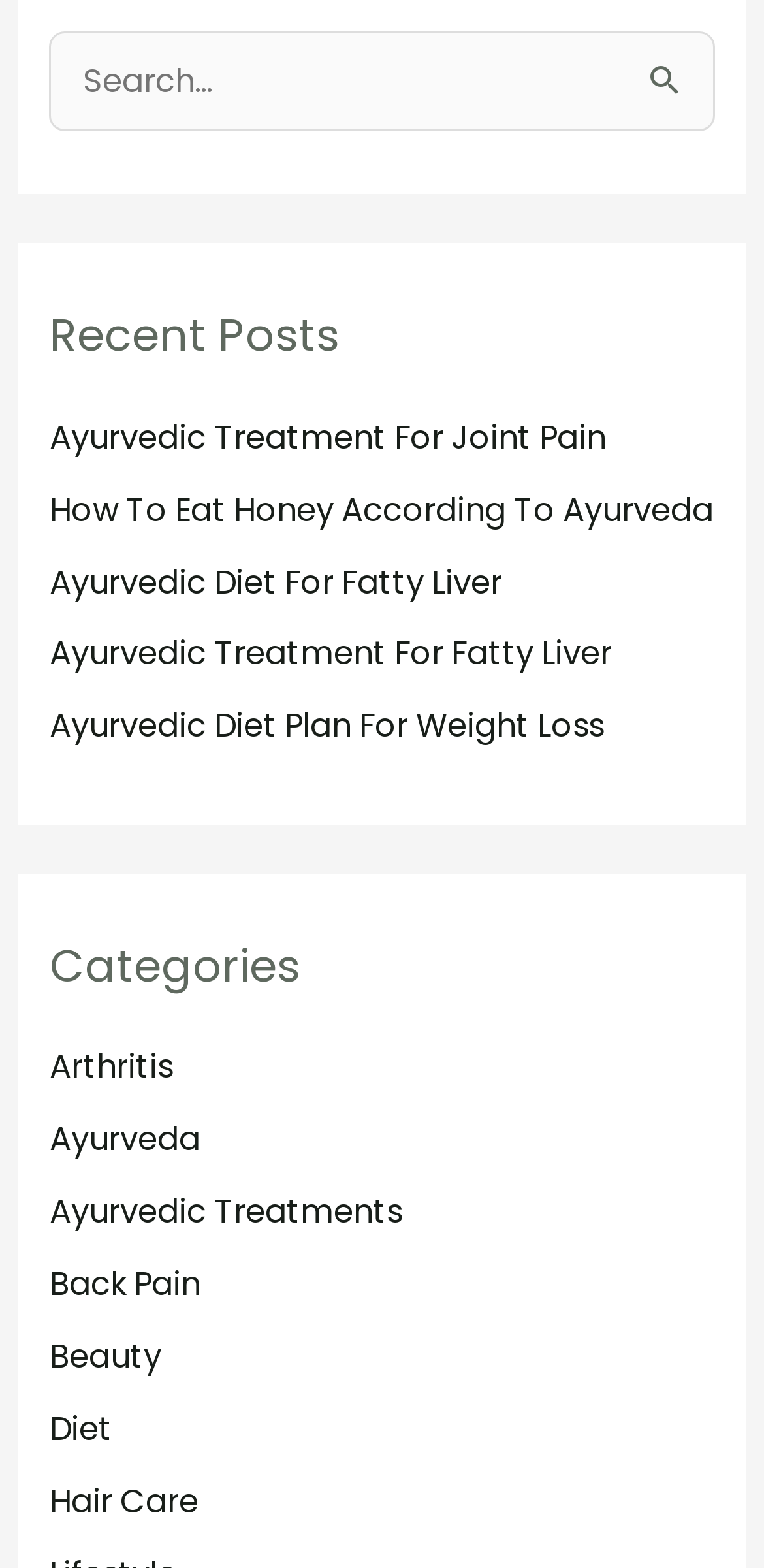Please specify the bounding box coordinates for the clickable region that will help you carry out the instruction: "Search for something".

[0.065, 0.019, 0.935, 0.083]